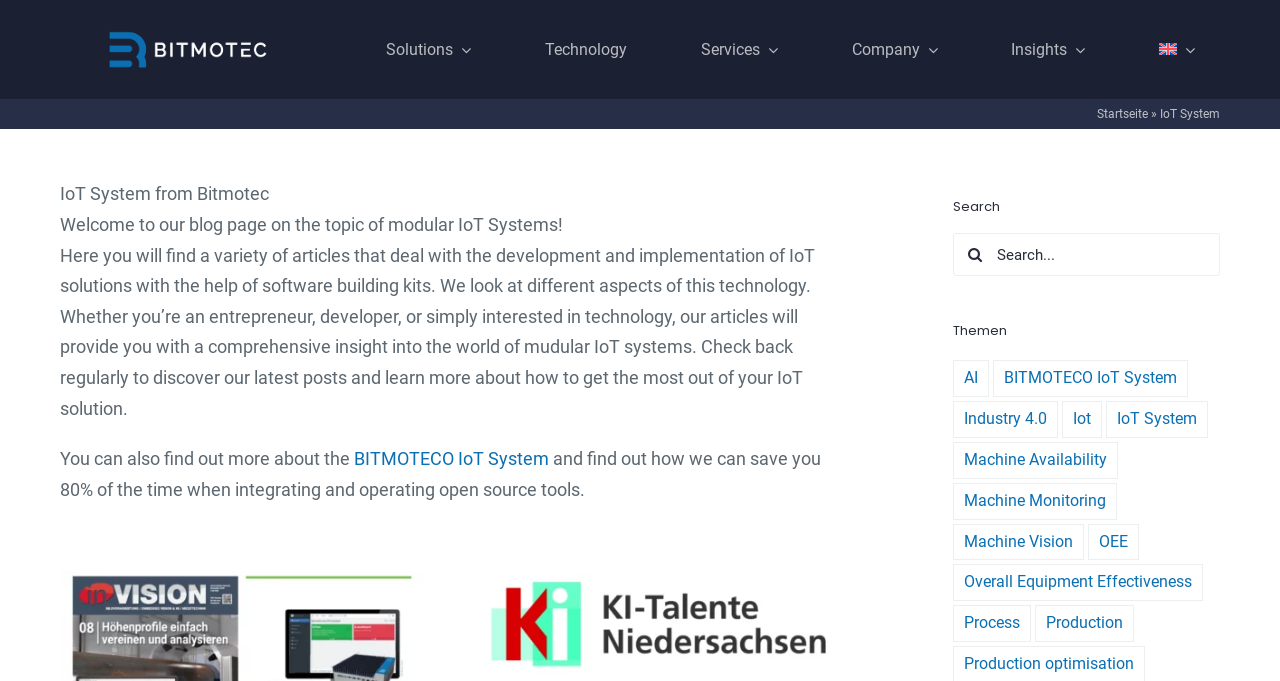Identify the bounding box coordinates of the clickable section necessary to follow the following instruction: "Learn more about BITMOTECO IoT System". The coordinates should be presented as four float numbers from 0 to 1, i.e., [left, top, right, bottom].

[0.277, 0.658, 0.429, 0.689]